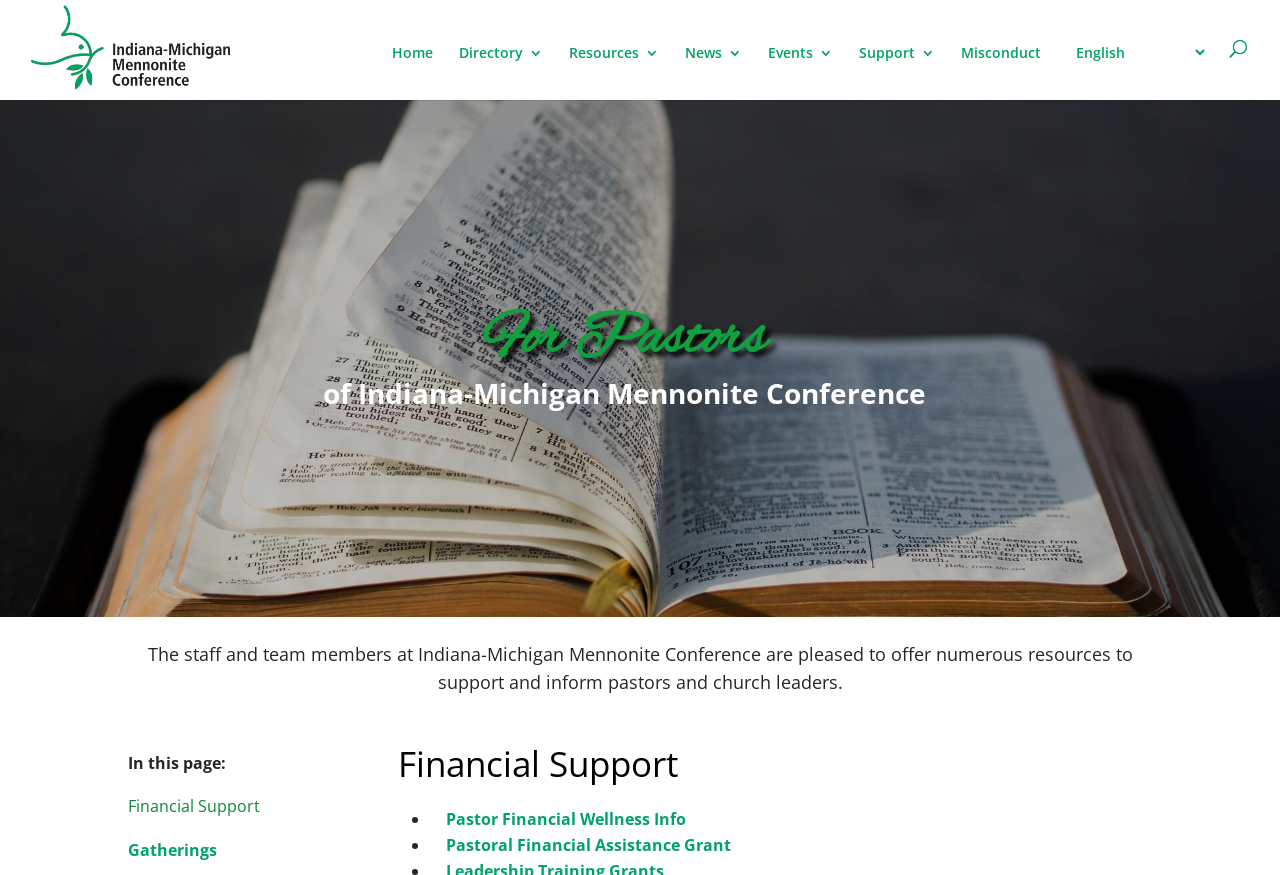What language can the webpage be translated to?
Give a thorough and detailed response to the question.

I found a combobox element that says 'Select Language', but it does not specify what languages are available. Therefore, I cannot determine what language the webpage can be translated to.